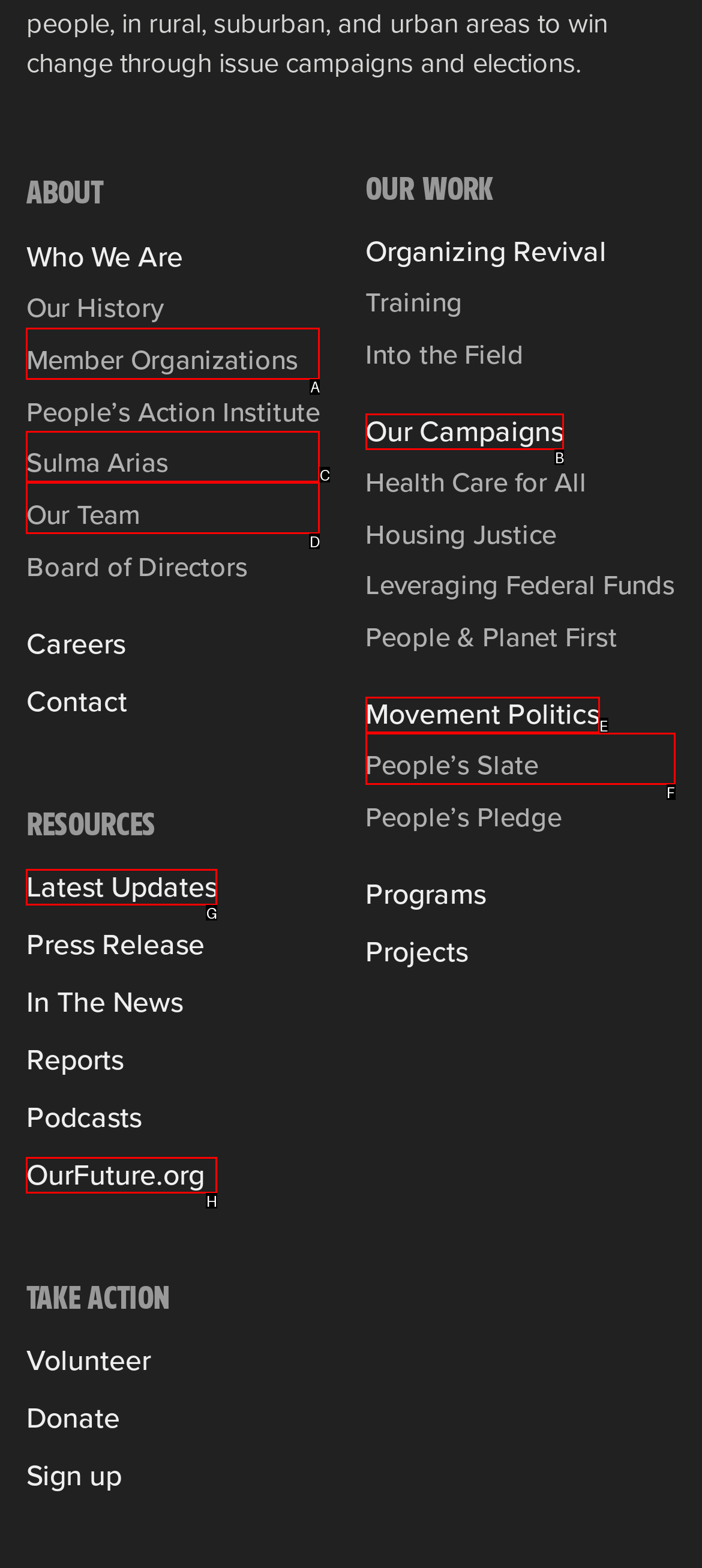Select the letter associated with the UI element you need to click to perform the following action: View our campaigns
Reply with the correct letter from the options provided.

B